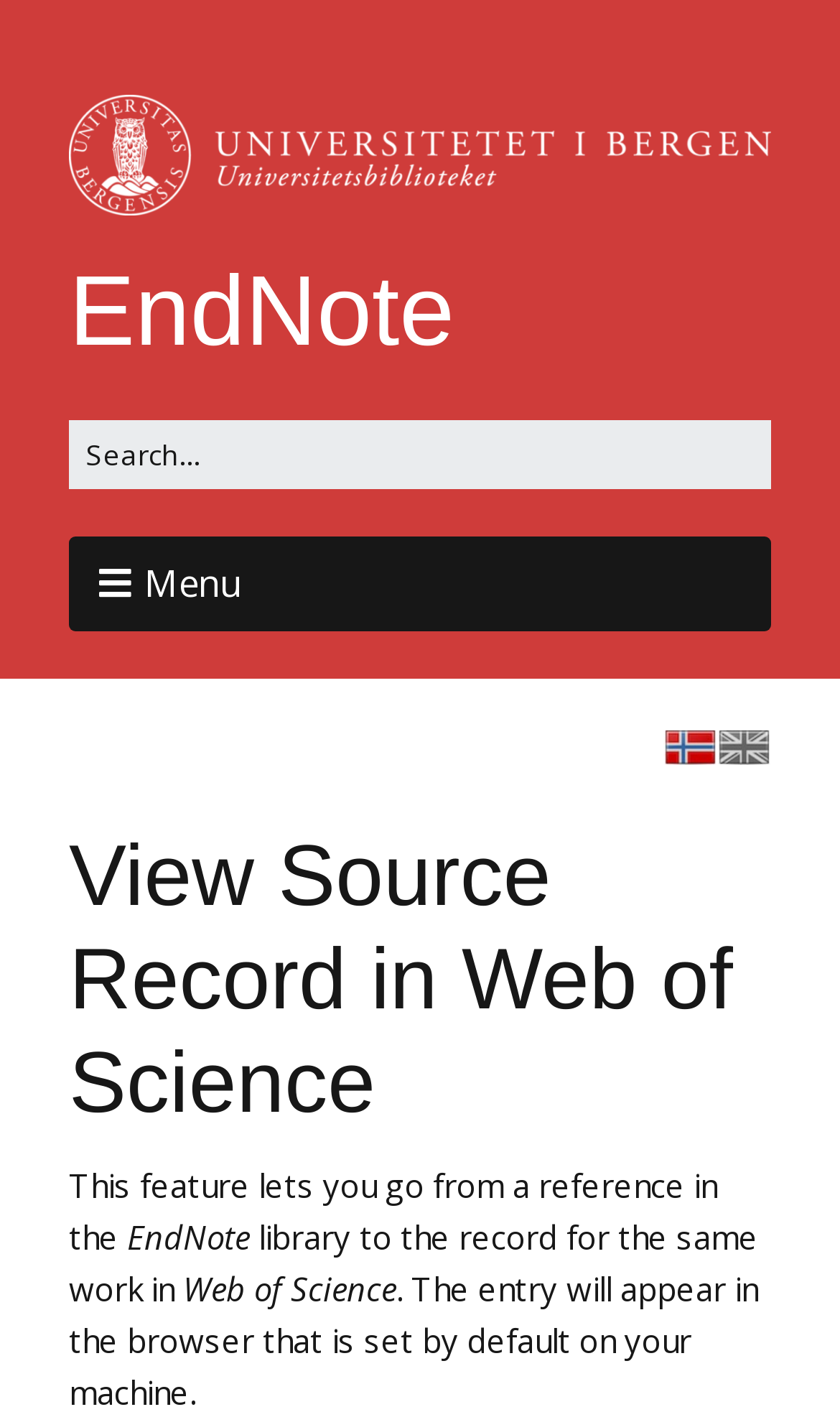What can be searched for using the search box? Examine the screenshot and reply using just one word or a brief phrase.

References